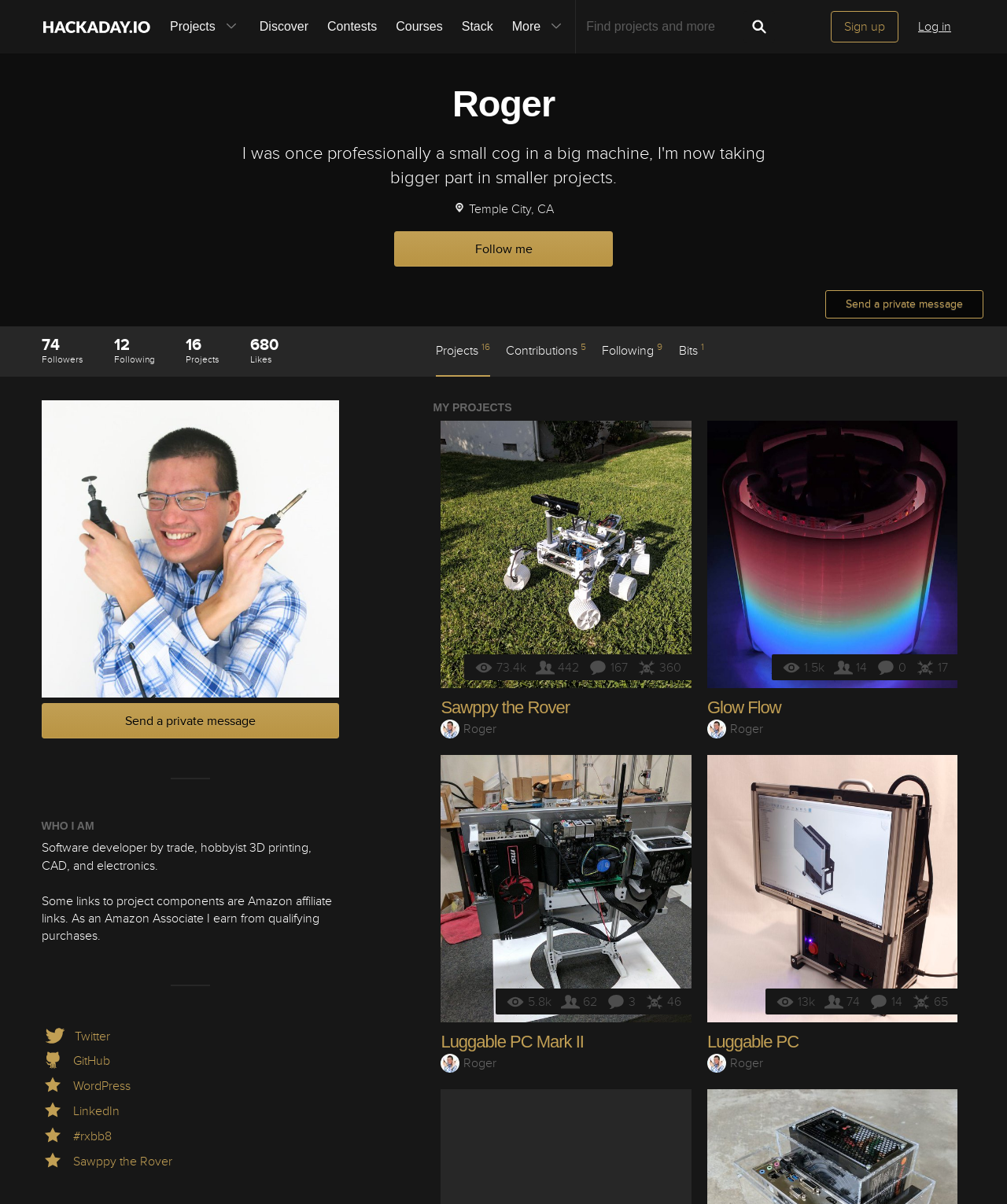What is the name of the first project listed on the webpage?
Answer the question in a detailed and comprehensive manner.

I looked at the webpage and found a link element with the text 'Sawppy the Rover by Roger' which suggests that the first project listed is 'Sawppy the Rover'.